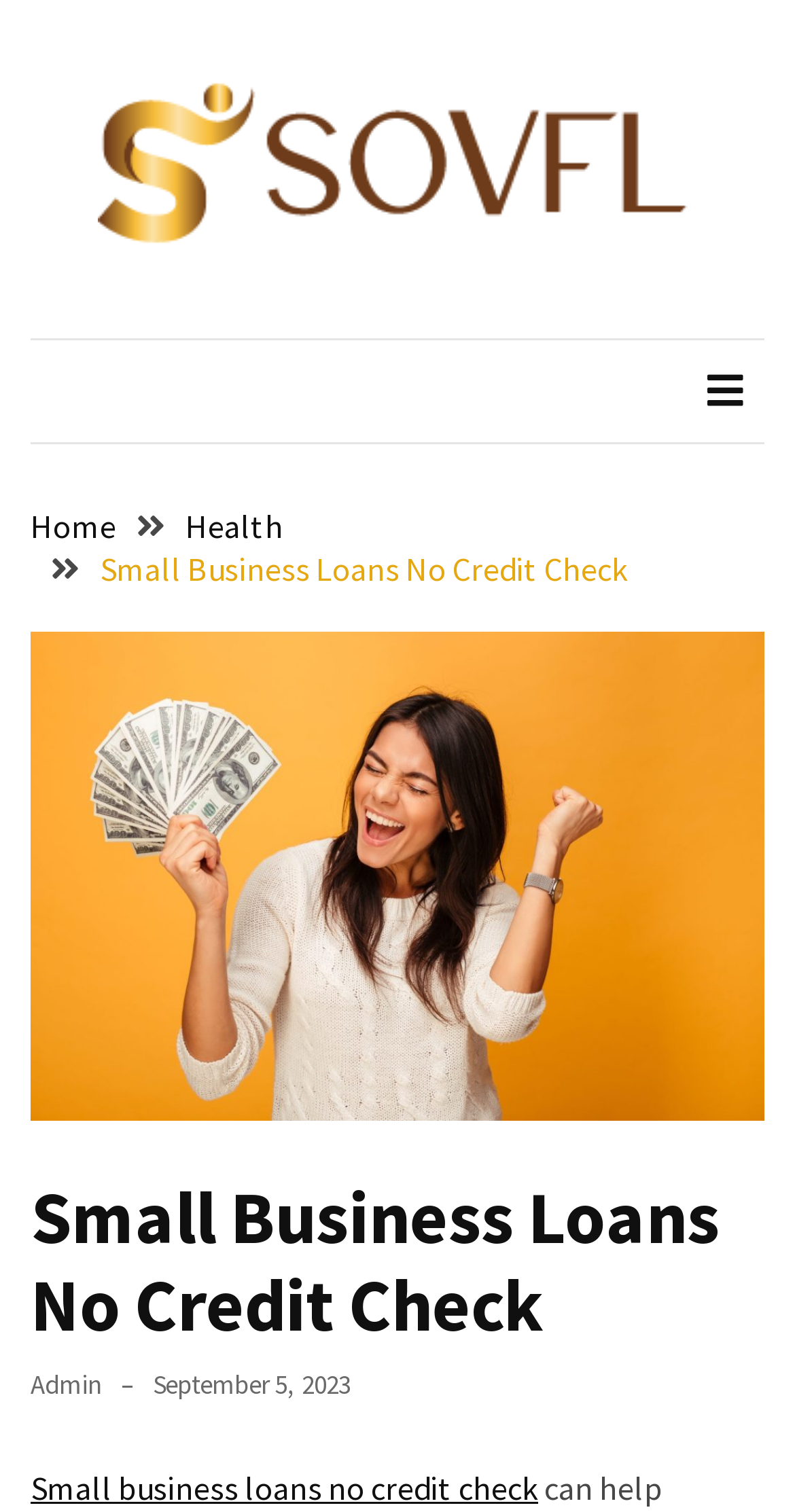How many links are in the header section?
Please answer the question as detailed as possible.

I counted the number of links in the header section, which are 'Admin', 'September 5, 2023', and 'Small business loans no credit check', so there are 3 links in the header section.